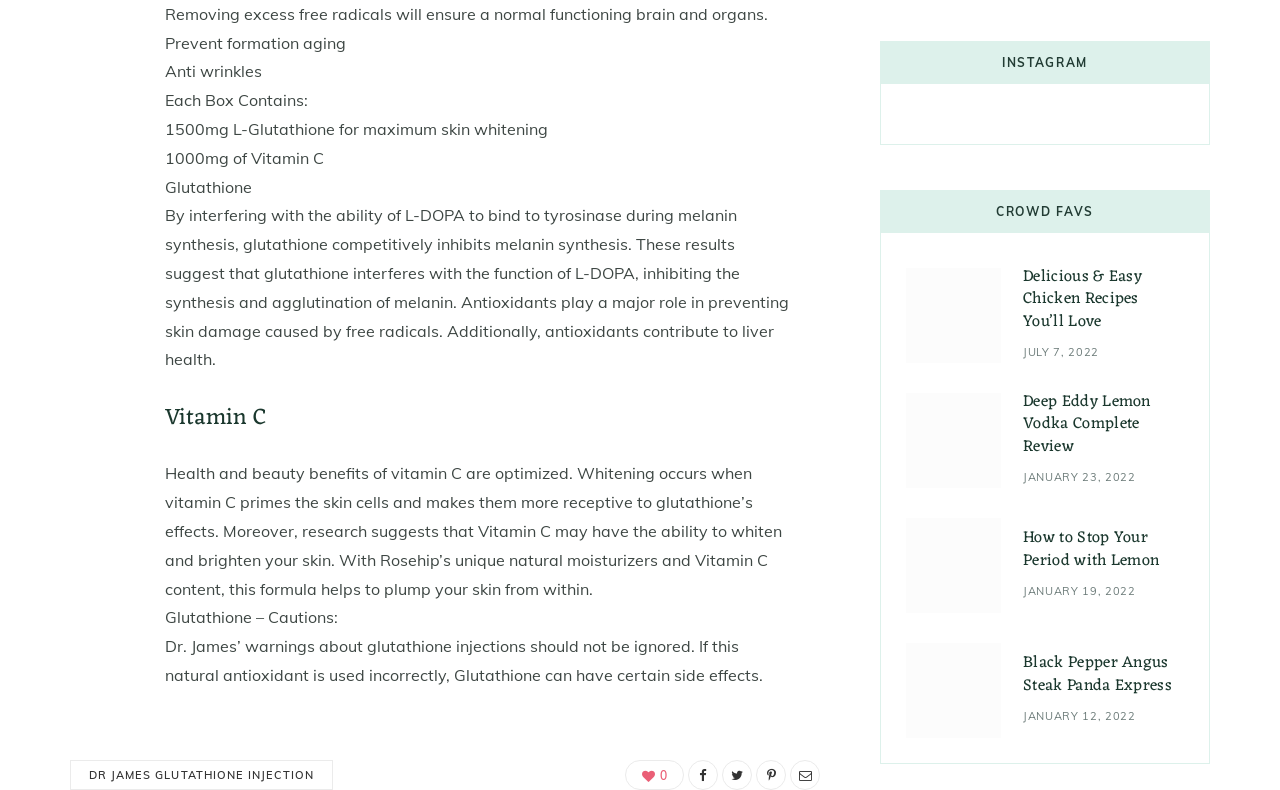Identify the bounding box coordinates of the region that needs to be clicked to carry out this instruction: "View Chicken Recipes". Provide these coordinates as four float numbers ranging from 0 to 1, i.e., [left, top, right, bottom].

[0.708, 0.339, 0.782, 0.459]